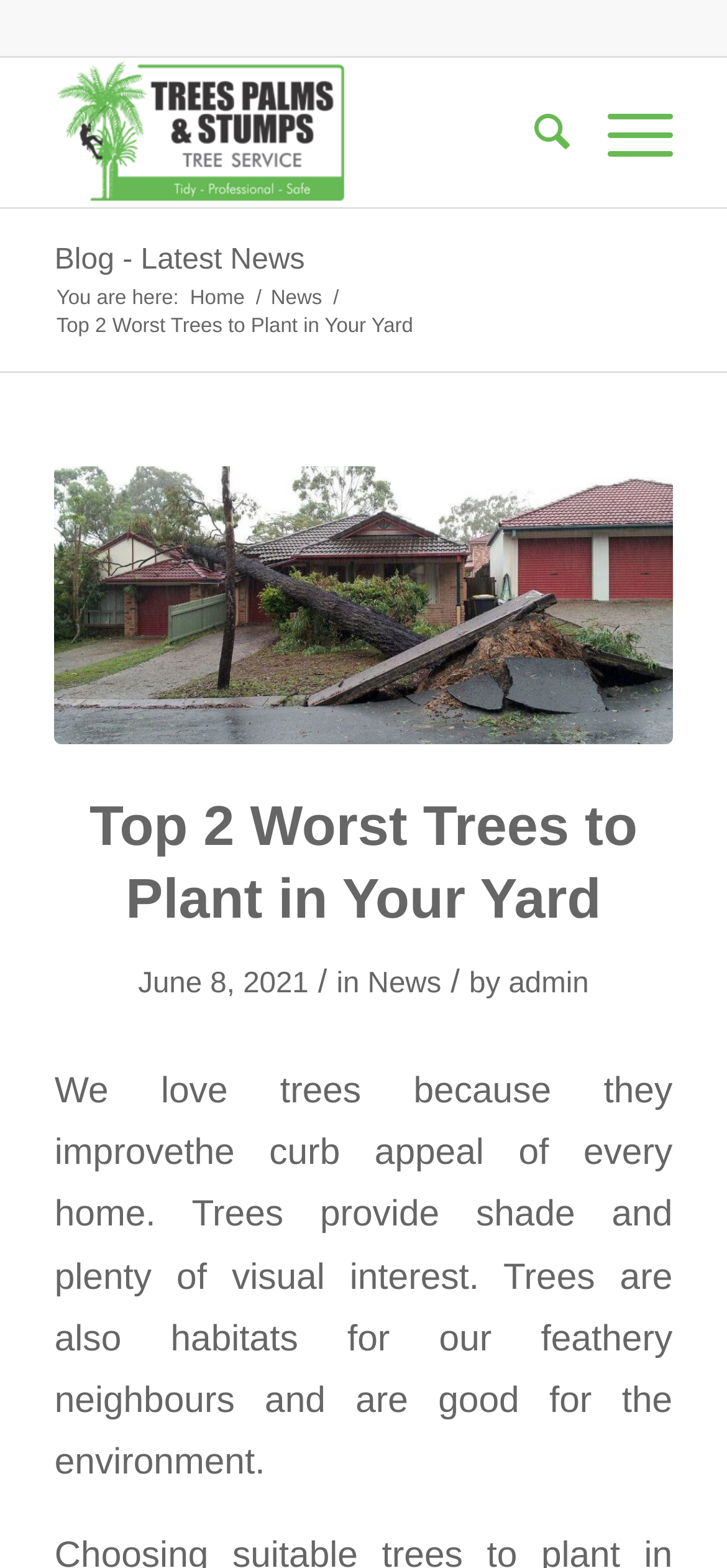What is the category of the current article?
Can you provide a detailed and comprehensive answer to the question?

The category of the current article can be found in the breadcrumb navigation, where it says 'You are here: Home / News / Top 2 Worst Trees to Plant in Your Yard'.